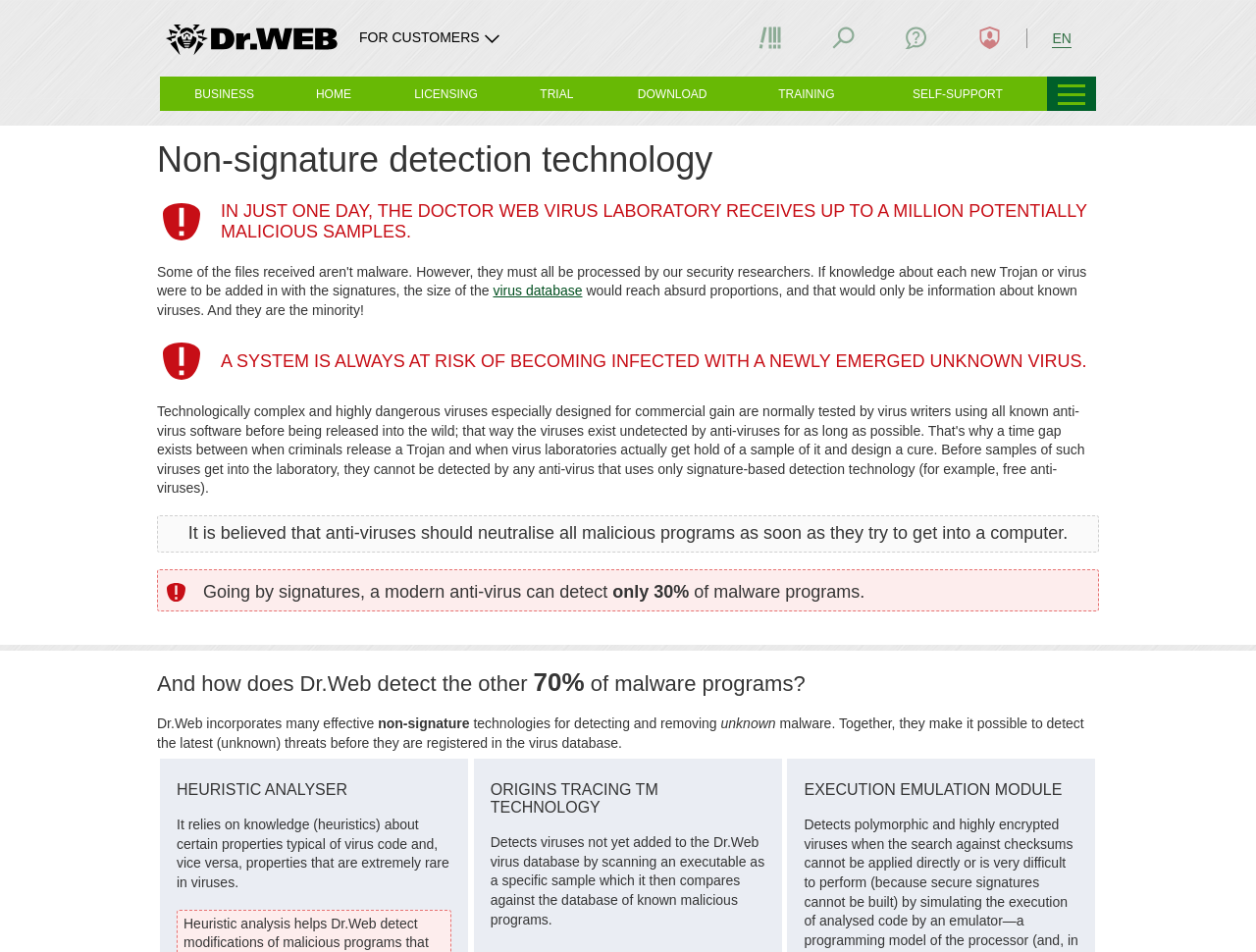Please specify the bounding box coordinates of the area that should be clicked to accomplish the following instruction: "Click on the virus database link". The coordinates should consist of four float numbers between 0 and 1, i.e., [left, top, right, bottom].

[0.393, 0.297, 0.464, 0.314]